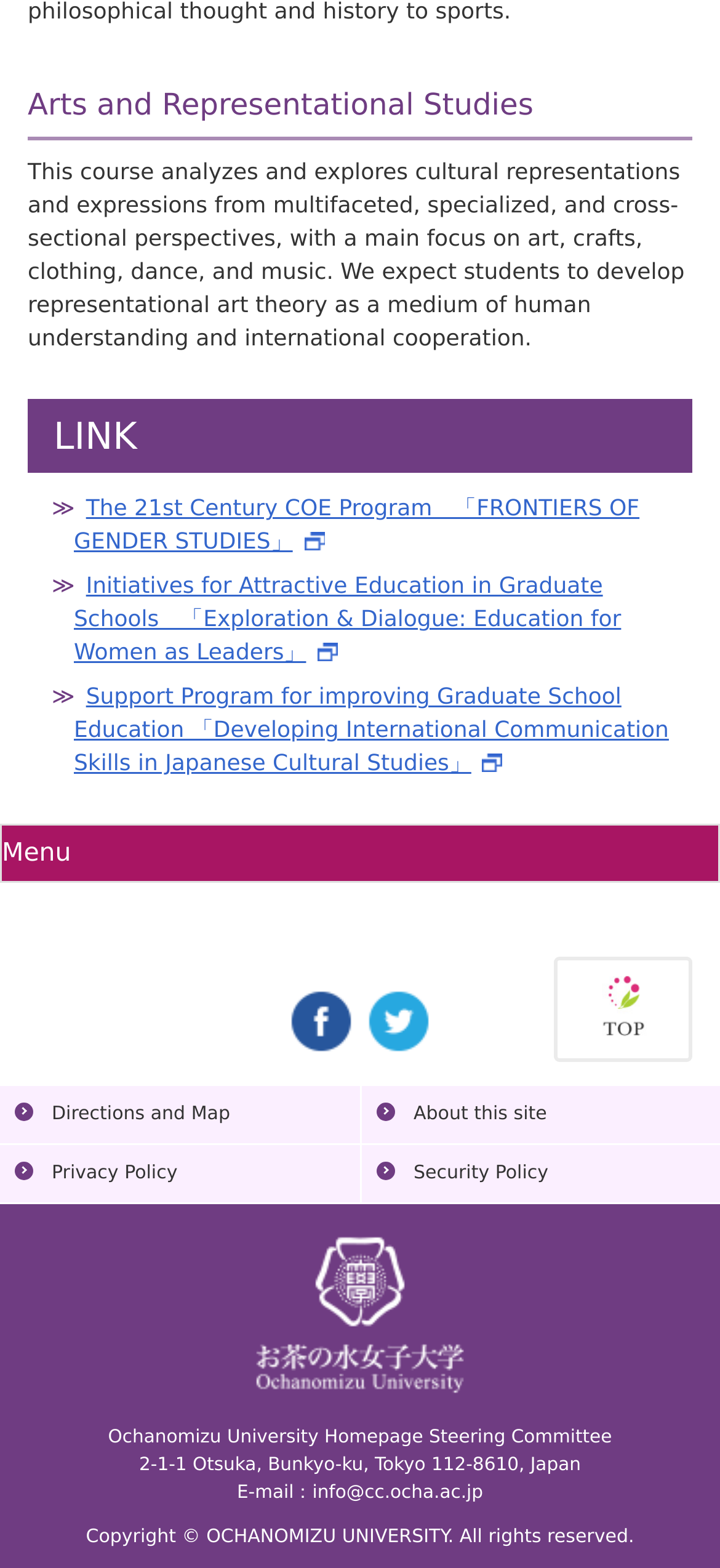Specify the bounding box coordinates of the element's area that should be clicked to execute the given instruction: "View the Directions and Map". The coordinates should be four float numbers between 0 and 1, i.e., [left, top, right, bottom].

[0.021, 0.7, 0.479, 0.723]